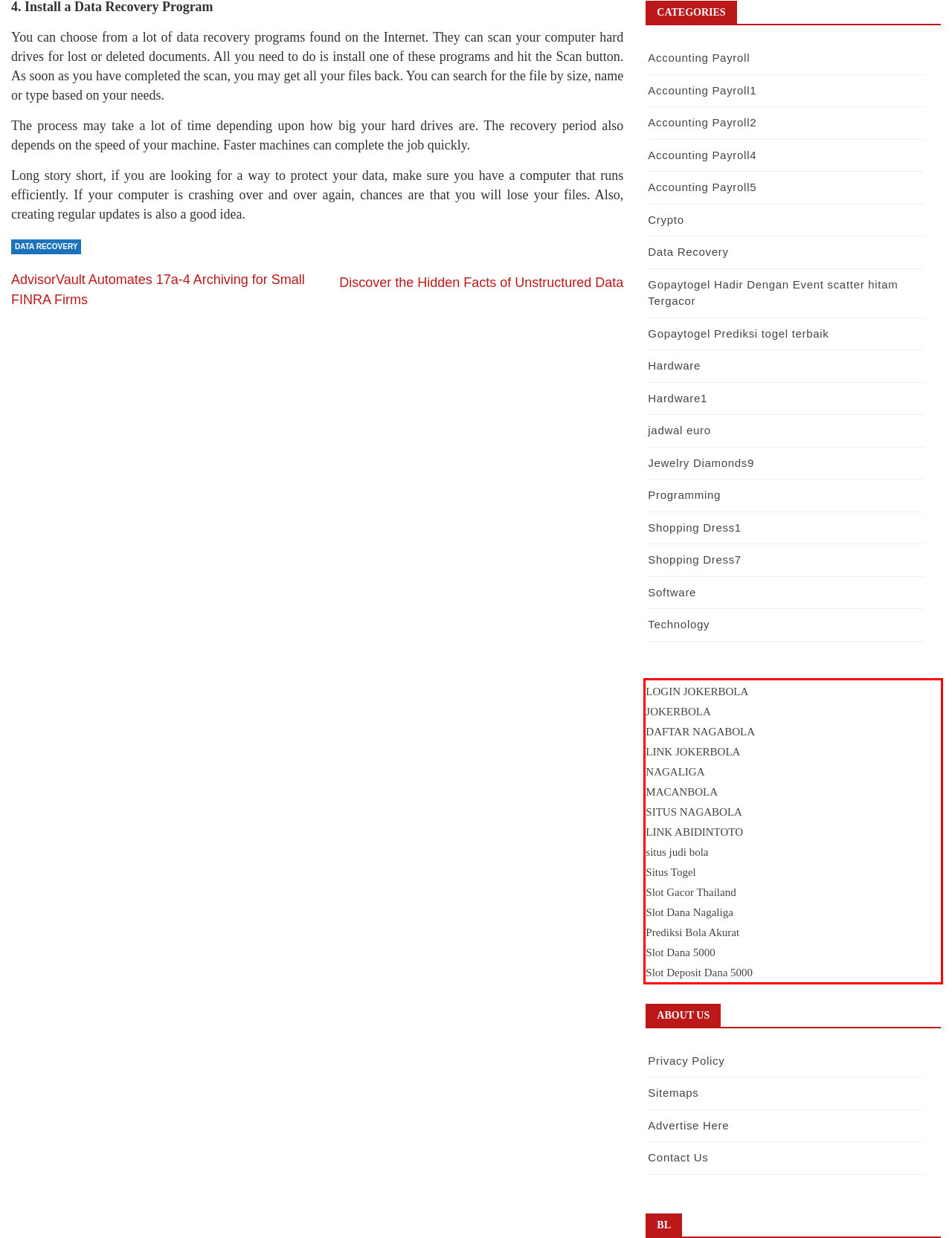Using the webpage screenshot, recognize and capture the text within the red bounding box.

LOGIN JOKERBOLA JOKERBOLA DAFTAR NAGABOLA LINK JOKERBOLA NAGALIGA MACANBOLA SITUS NAGABOLA LINK ABIDINTOTO situs judi bola Situs Togel Slot Gacor Thailand Slot Dana Nagaliga Prediksi Bola Akurat Slot Dana 5000 Slot Deposit Dana 5000